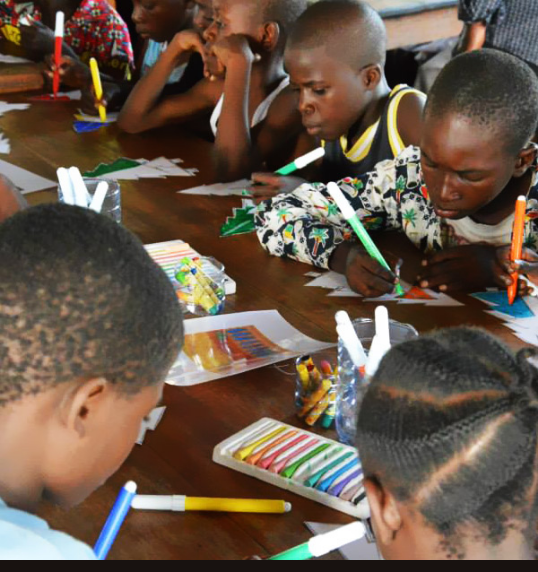What is the broader mission of the LR Group?
Could you give a comprehensive explanation in response to this question?

The caption states that the initiative is part of the broader mission of the LR Group, which proudly contributes to the welfare of the orphanage by providing essential resources such as food, furniture, and opportunities for social activities, which provides the necessary information to answer this question.